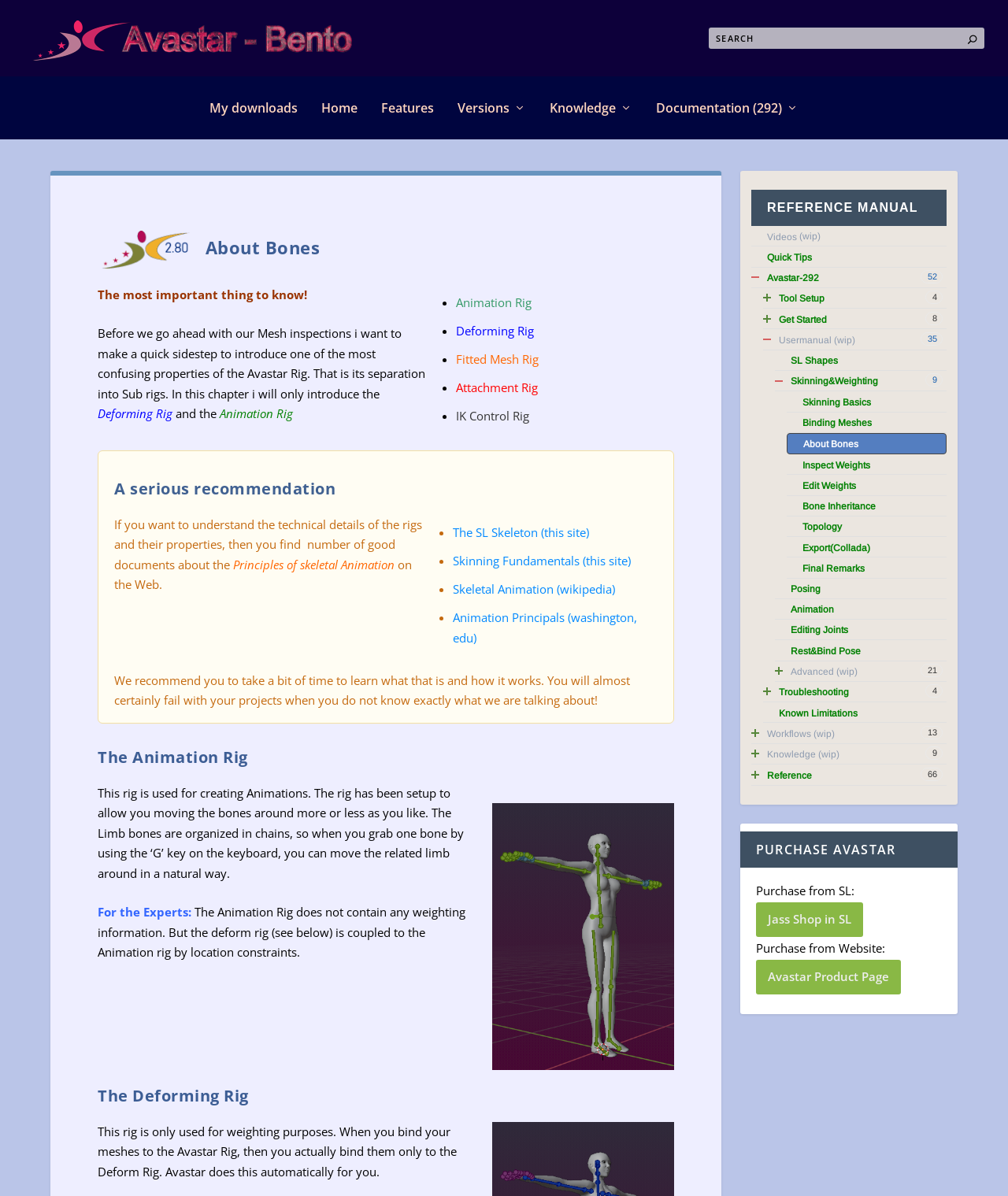Pinpoint the bounding box coordinates for the area that should be clicked to perform the following instruction: "Read about 'The Animation Rig'".

[0.097, 0.625, 0.669, 0.648]